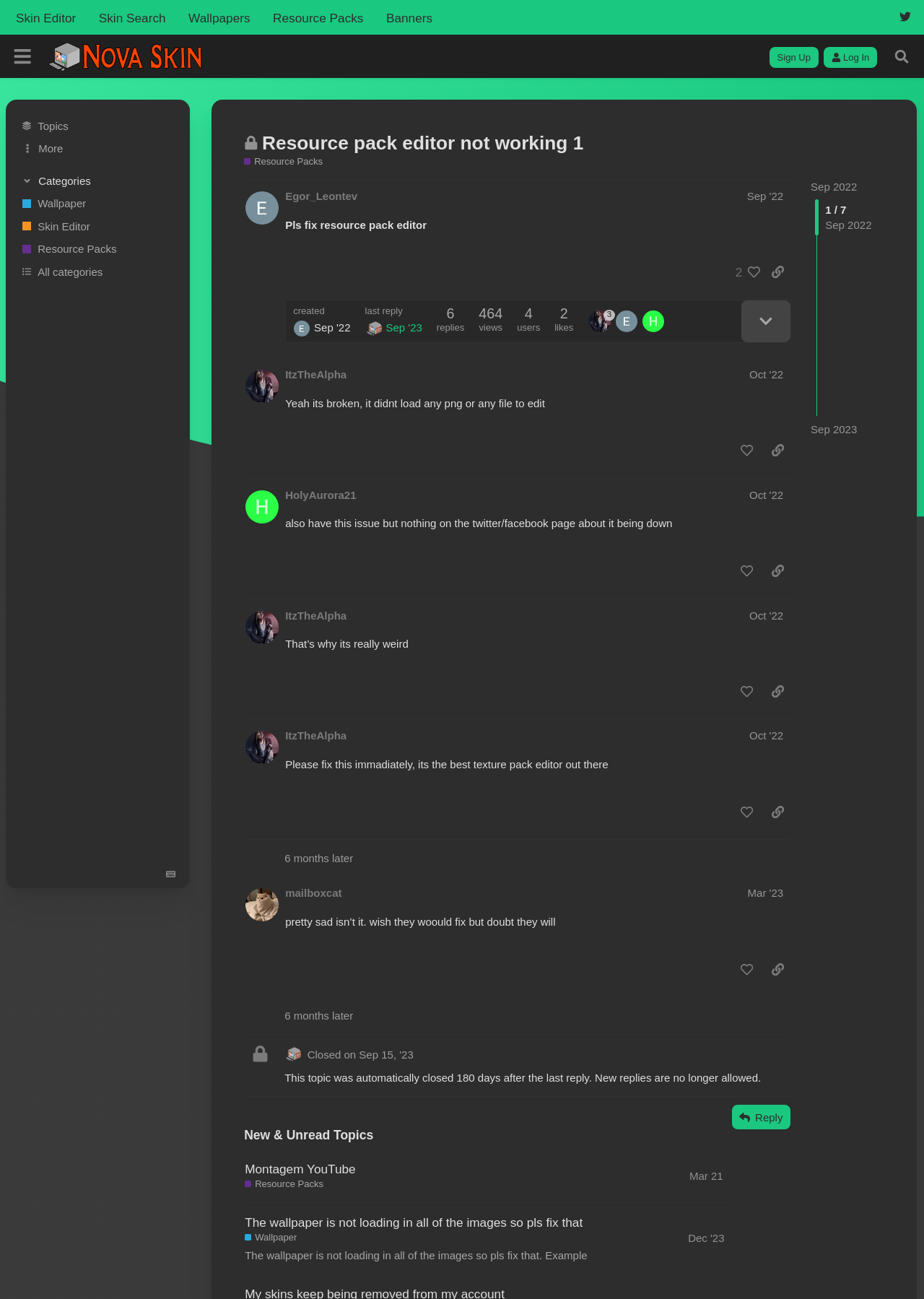Identify the bounding box coordinates for the UI element described as: "mailboxcat". The coordinates should be provided as four floats between 0 and 1: [left, top, right, bottom].

[0.309, 0.682, 0.37, 0.693]